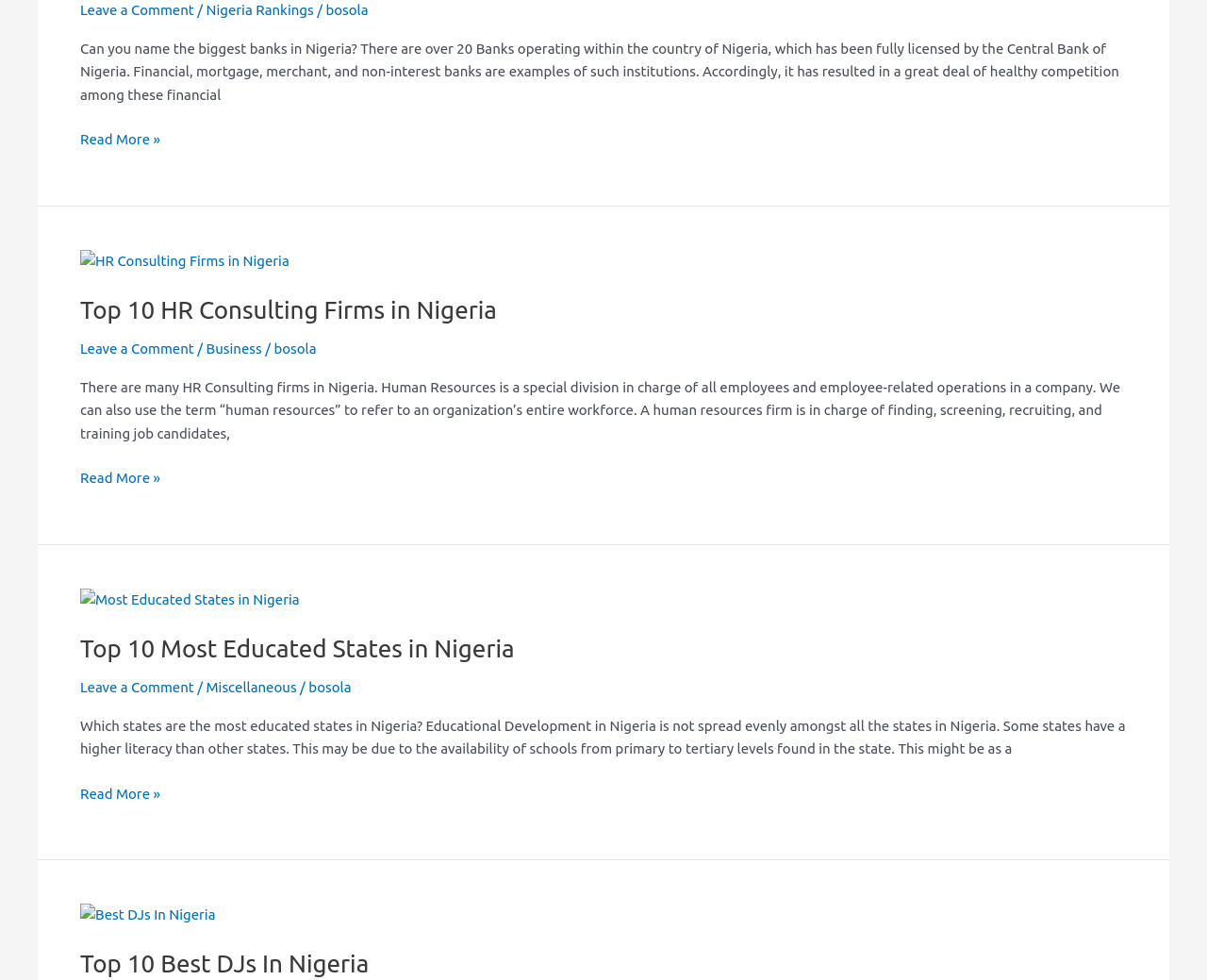Identify the bounding box coordinates for the UI element described by the following text: "Leave a Comment". Provide the coordinates as four float numbers between 0 and 1, in the format [left, top, right, bottom].

[0.066, 0.347, 0.161, 0.364]